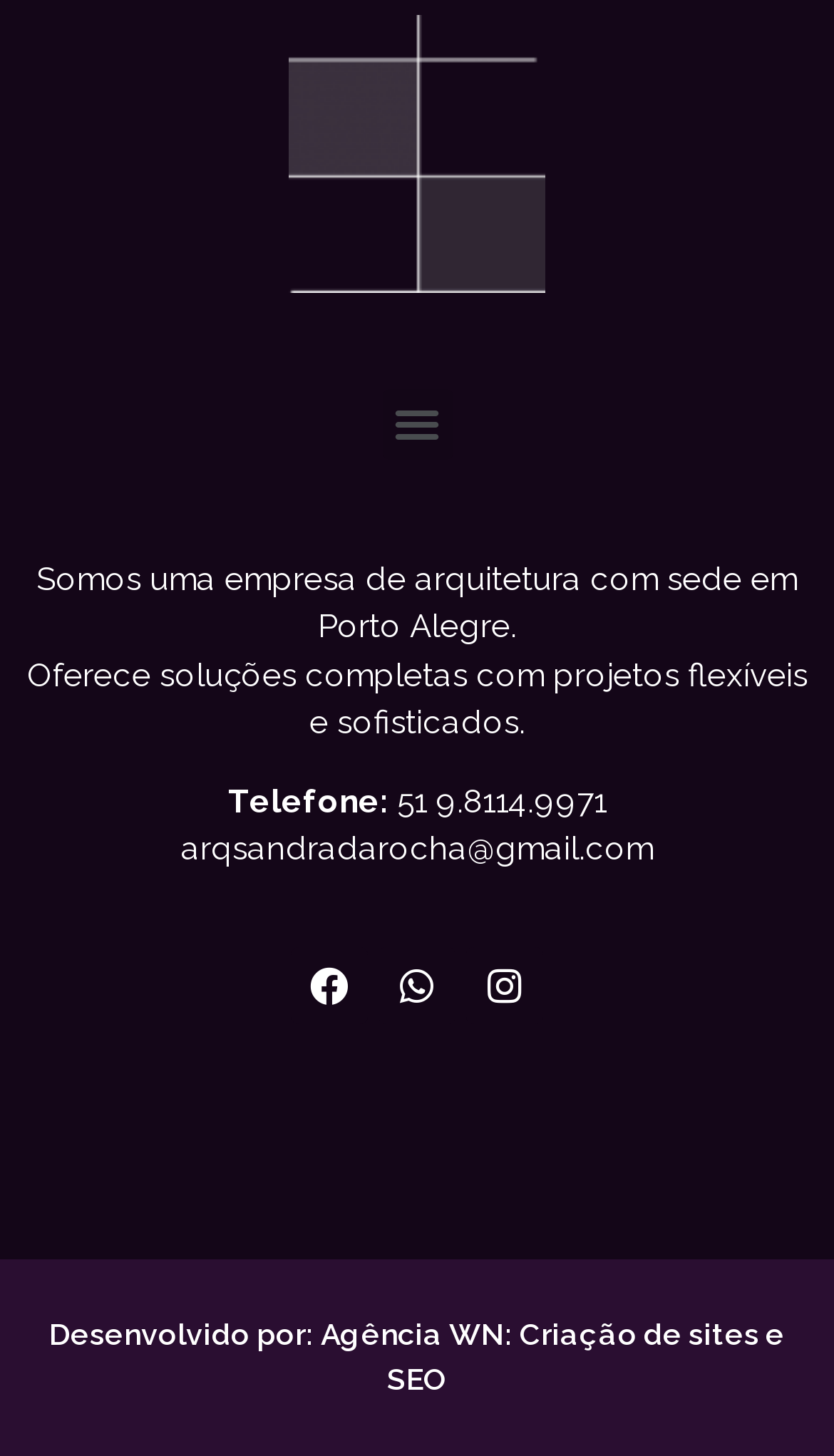Could you highlight the region that needs to be clicked to execute the instruction: "Visit the Facebook page"?

[0.349, 0.651, 0.441, 0.704]